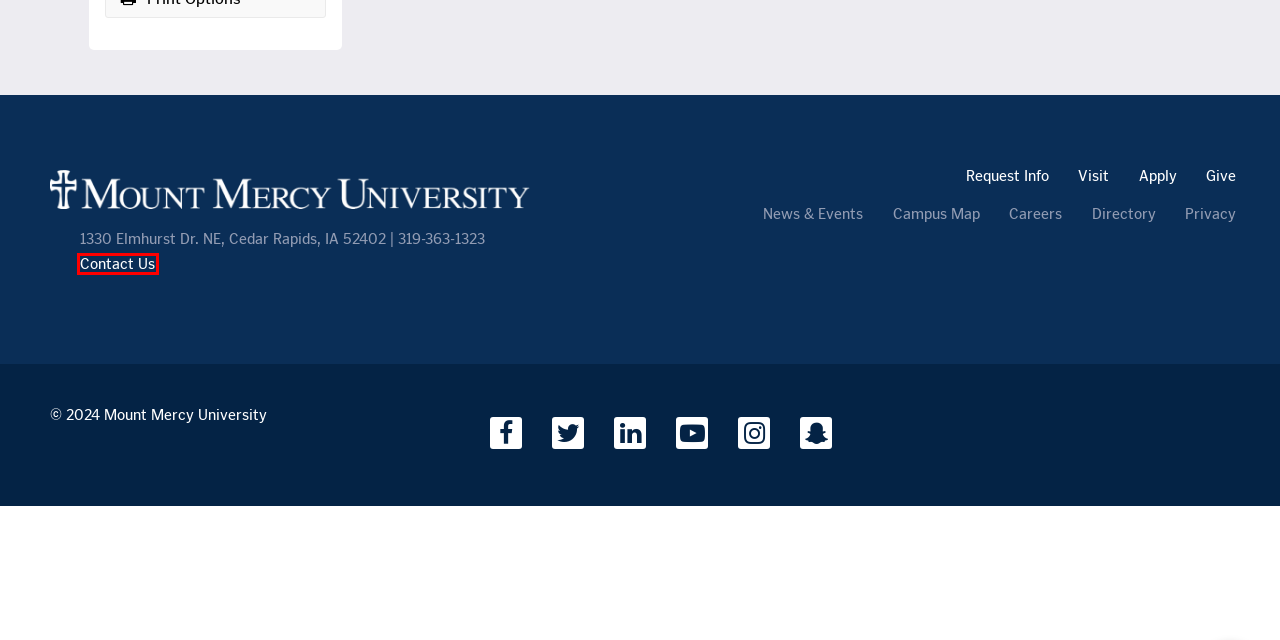Given a screenshot of a webpage with a red bounding box highlighting a UI element, determine which webpage description best matches the new webpage that appears after clicking the highlighted element. Here are the candidates:
A. Careers
B. Current Students
C. Mount Mercy University (@mtmercy) | Snapchat Stories, Spotlight & Lenses
D. Contact
E. Faculty & Staff Directory
F. Parents & Families
G. Request Information
H. News and Events

D